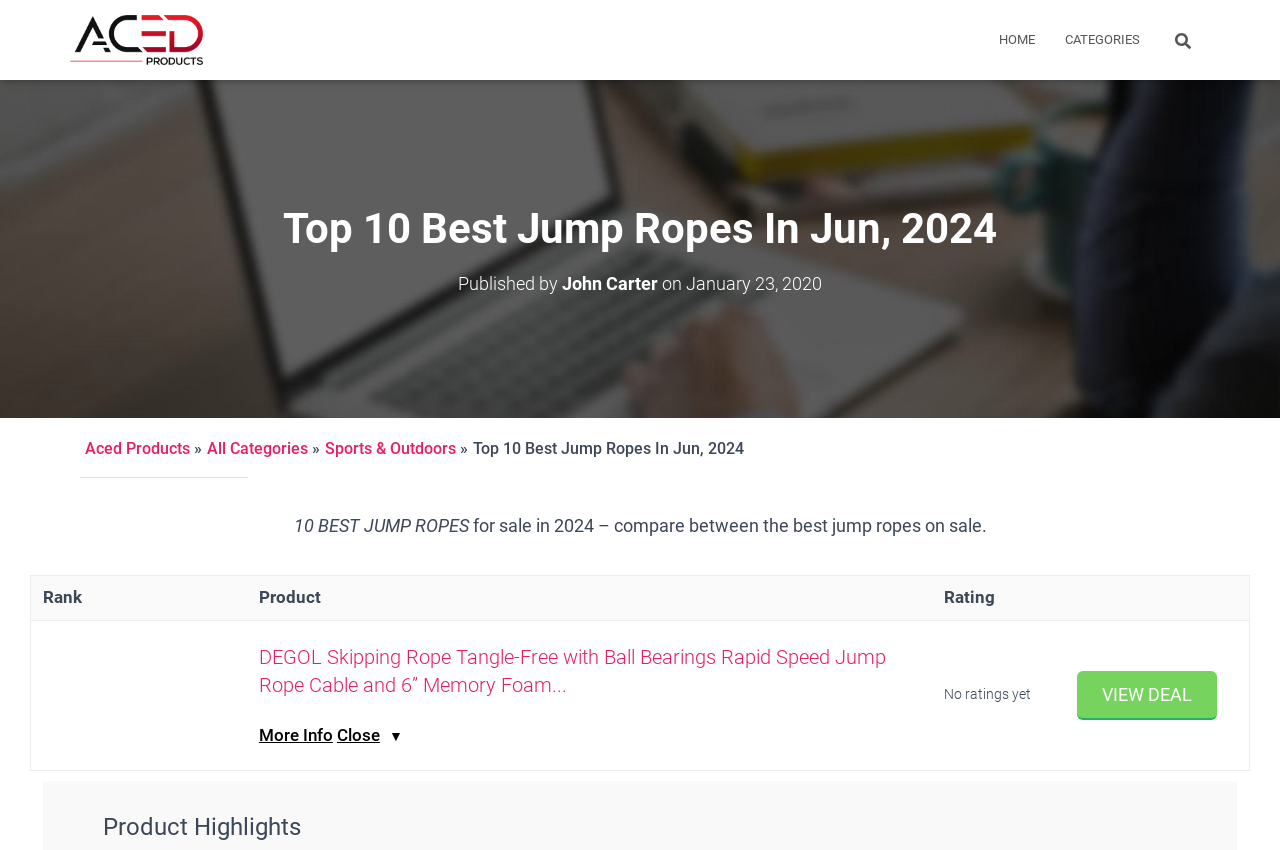Pinpoint the bounding box coordinates of the clickable element to carry out the following instruction: "Click on the Aced Products logo."

[0.043, 0.018, 0.171, 0.076]